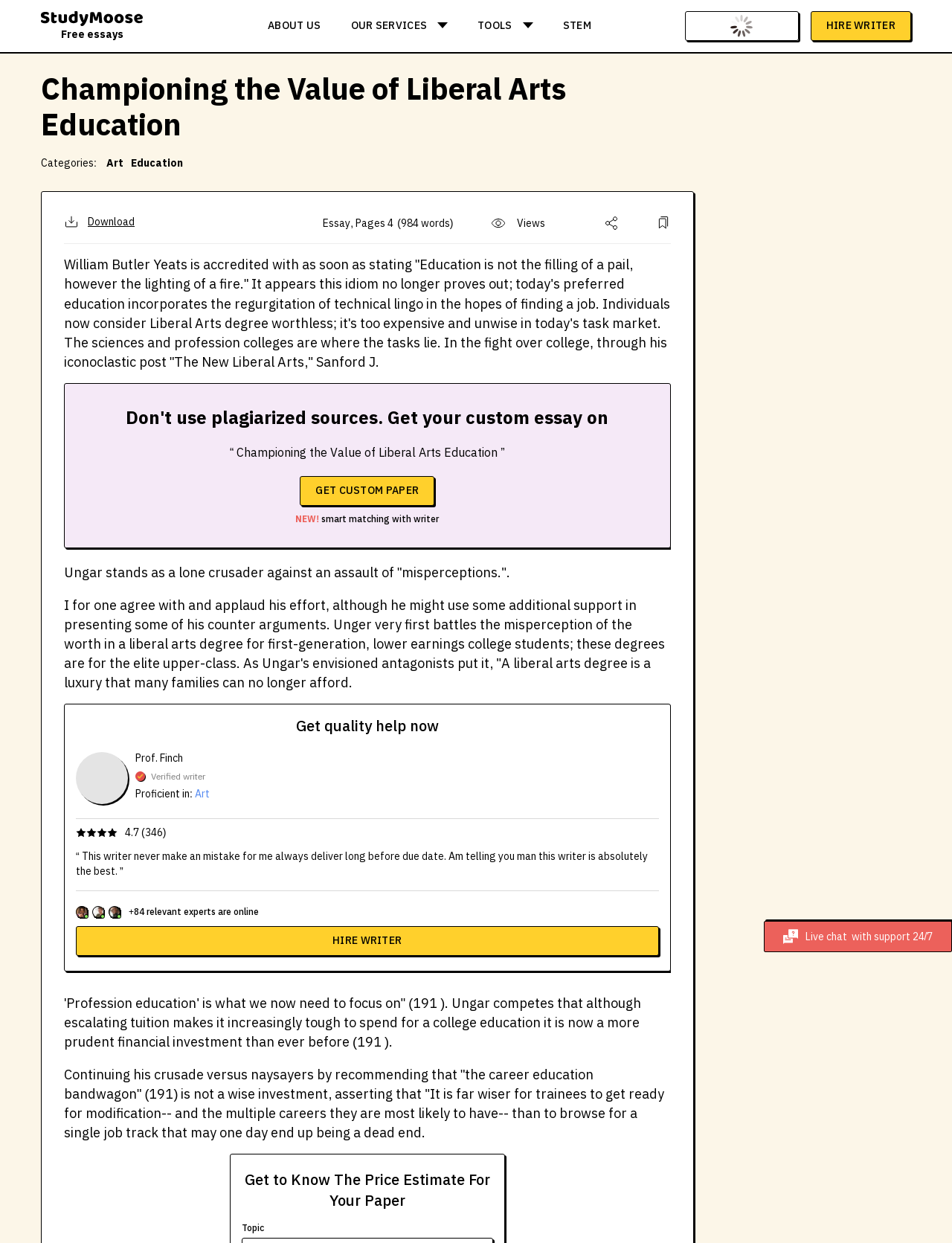Explain the webpage's layout and main content in detail.

This webpage appears to be an educational resource, specifically an essay sample on the value of liberal arts education. At the top of the page, there is a navigation bar with links to "StudyMoose.com Free essays", "ABOUT US", "STEM", and "HIRE WRITER". Below the navigation bar, there is a heading that reads "Championing the Value of Liberal Arts Education". 

To the left of the heading, there are categories listed, including "Art" and "Education", with a "Download" button below. The main content of the page is an essay that discusses the importance of liberal arts education, citing William Butler Yeats' quote "Education is not the filling of a pail, but the lighting of a fire." The essay argues that liberal arts degrees are not worthless, despite the common perception that they are too expensive and unwise in today's job market.

On the right side of the page, there are various elements, including a call-to-action button "GET CUSTOM PAPER", a "NEW!" label, and a section that displays information about a writer, including their rating, expertise, and a customer review. Below this section, there is a link to "HIRE WRITER" and a section that discusses the importance of focusing on profession education.

At the bottom of the page, there is a section that allows users to get a price estimate for their paper, with a topic dropdown menu and a live chat support option available 24/7. Throughout the page, there are several images, including icons, stars, and avatars, which are used to enhance the visual appeal and provide additional information.